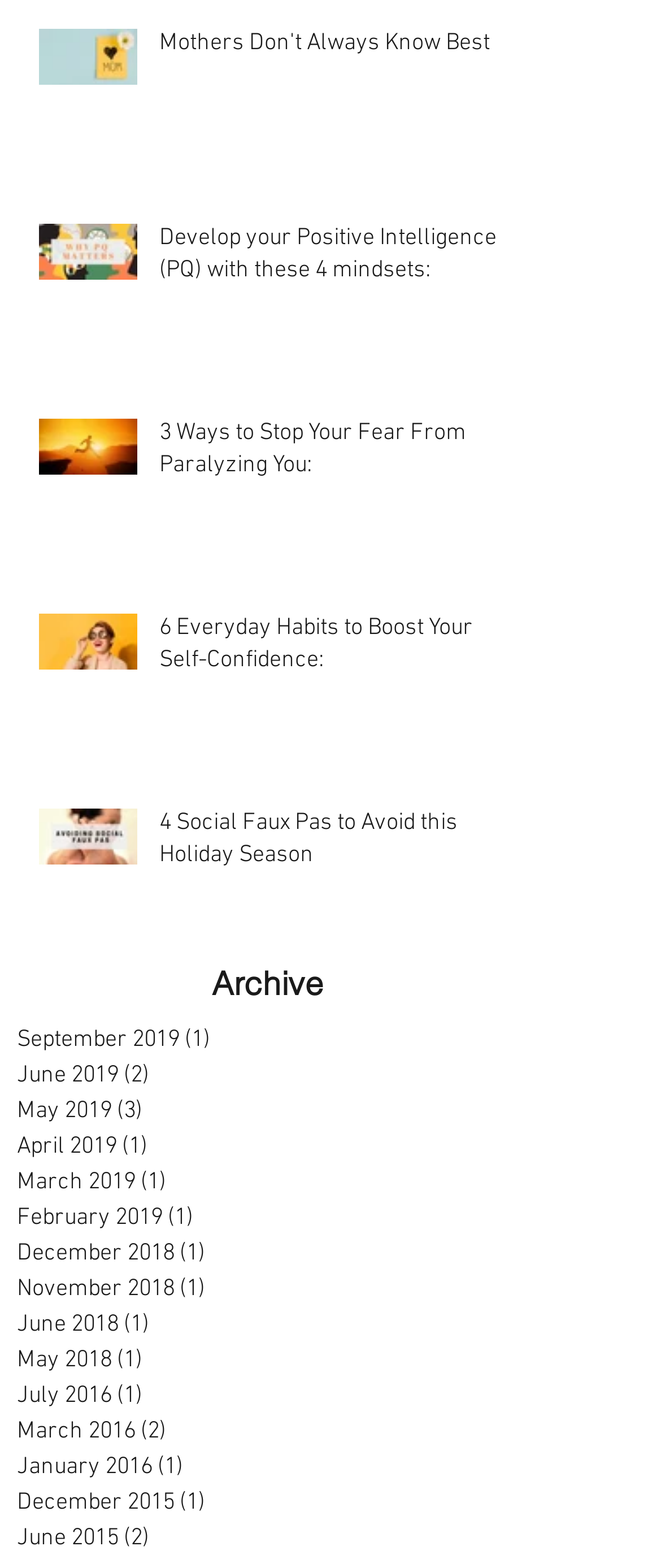Please mark the clickable region by giving the bounding box coordinates needed to complete this instruction: "Click on the article 'Mothers Don't Always Know Best'".

[0.241, 0.017, 0.764, 0.047]